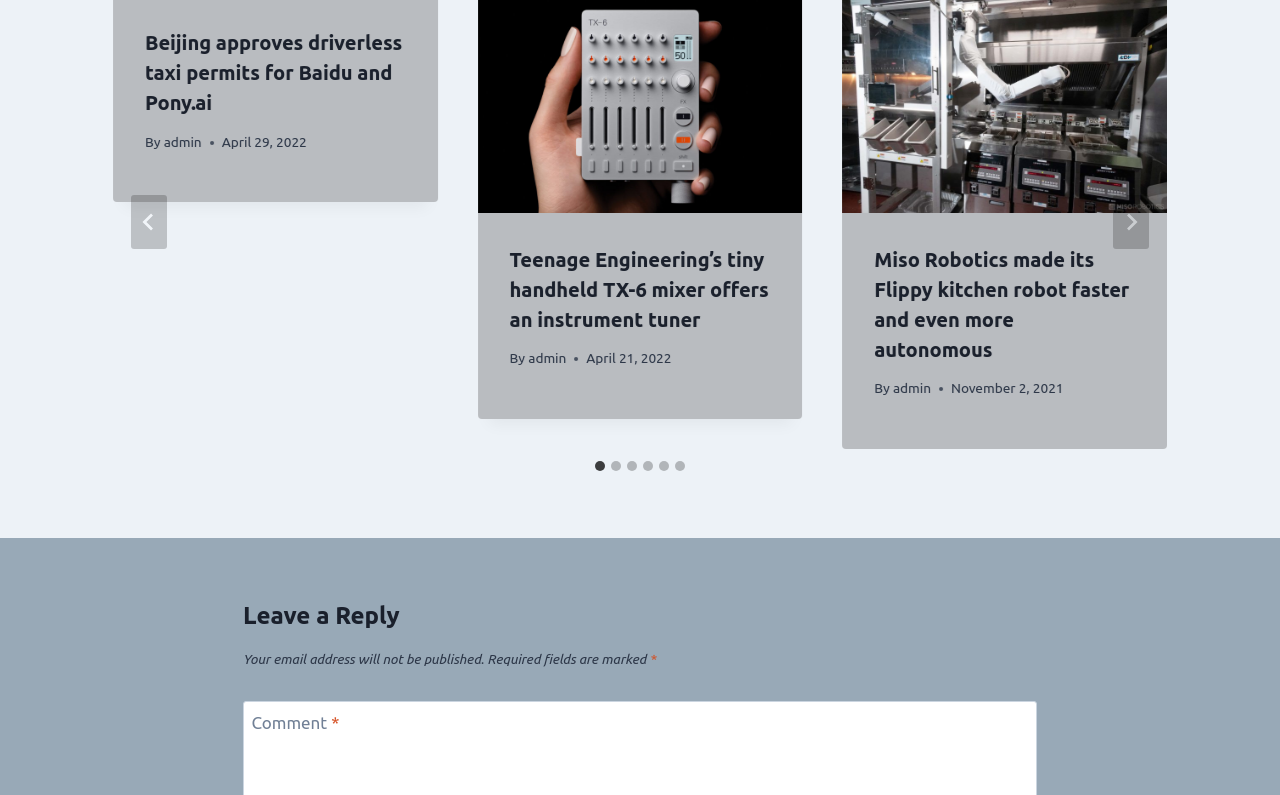Please study the image and answer the question comprehensively:
What is the purpose of the 'Leave a Reply' section?

I inferred the purpose of the 'Leave a Reply' section by looking at the heading element with the text 'Leave a Reply' and the surrounding text fields, which suggest that users can leave a comment or reply to the article.